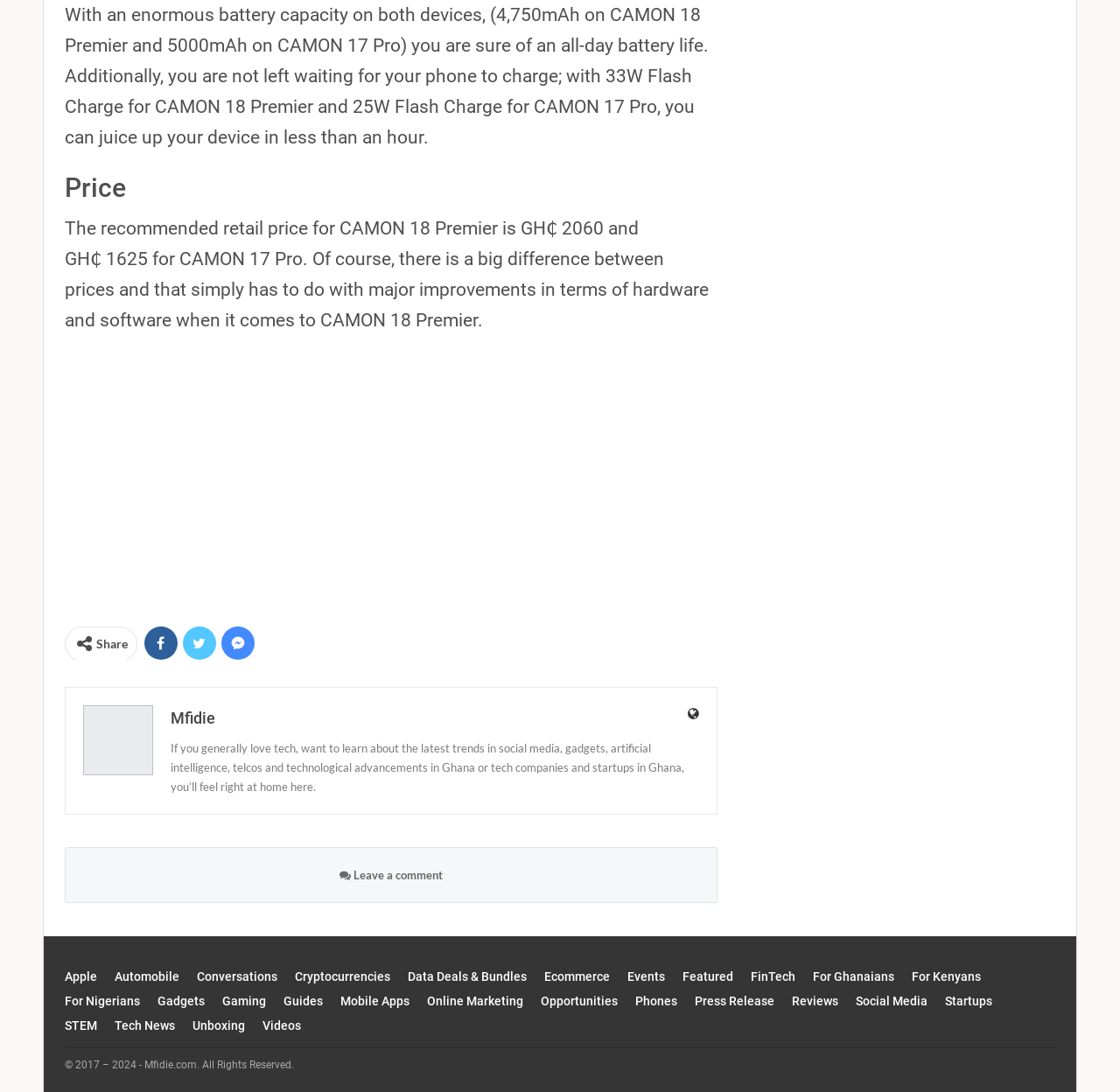Please determine the bounding box coordinates for the UI element described here. Use the format (top-left x, top-left y, bottom-right x, bottom-right y) with values bounded between 0 and 1: Mobile Apps

[0.304, 0.911, 0.365, 0.923]